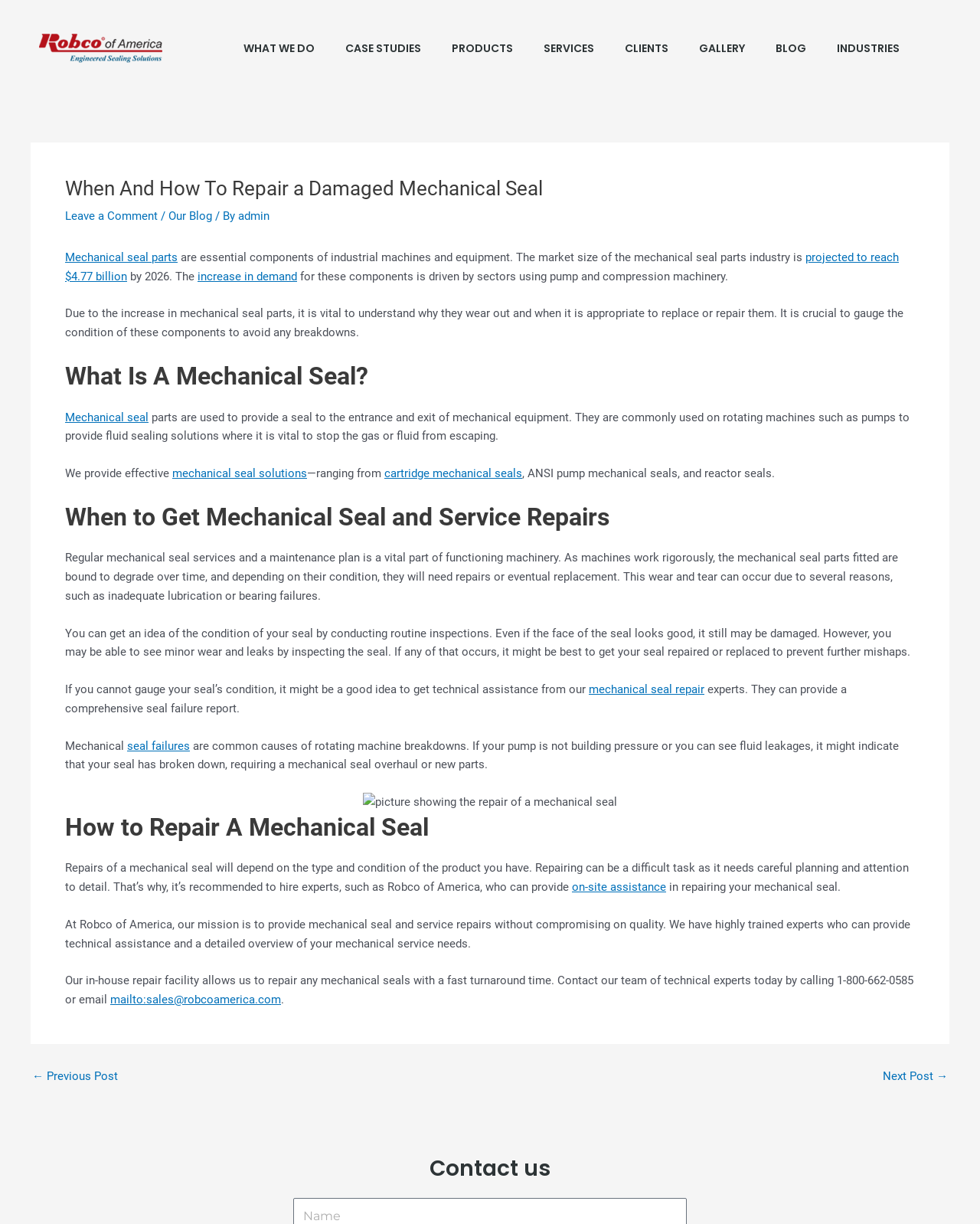What can cause mechanical seal failures?
Utilize the information in the image to give a detailed answer to the question.

According to the webpage, mechanical seal failures can occur due to several reasons, including inadequate lubrication or bearing failures, which can lead to rotating machine breakdowns.